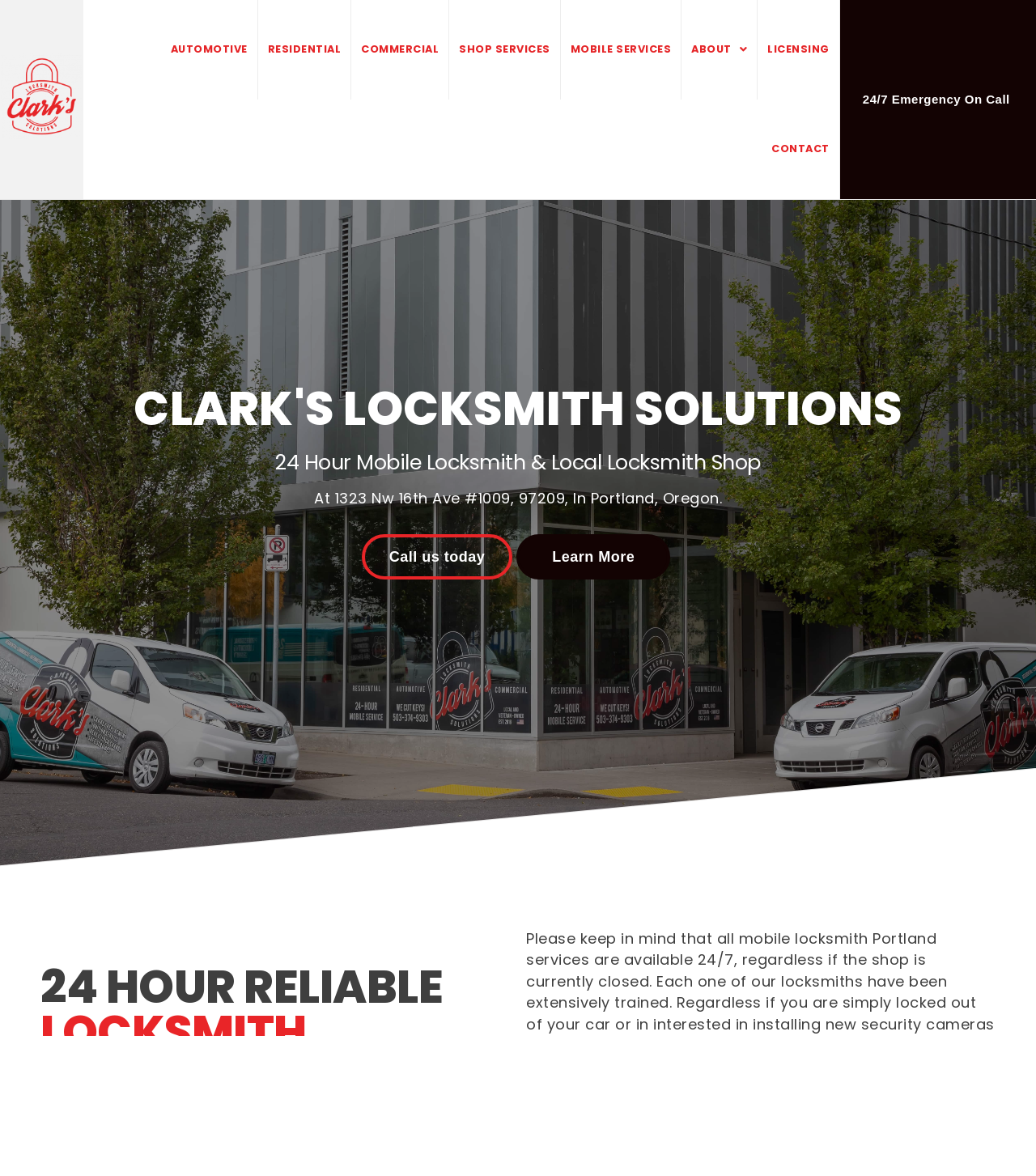What is the address of the locksmith shop?
Please provide an in-depth and detailed response to the question.

I found the address of the locksmith shop by looking at the text element that says 'At 1323 Nw 16th Ave #1009, 97209, In Portland, Oregon'.